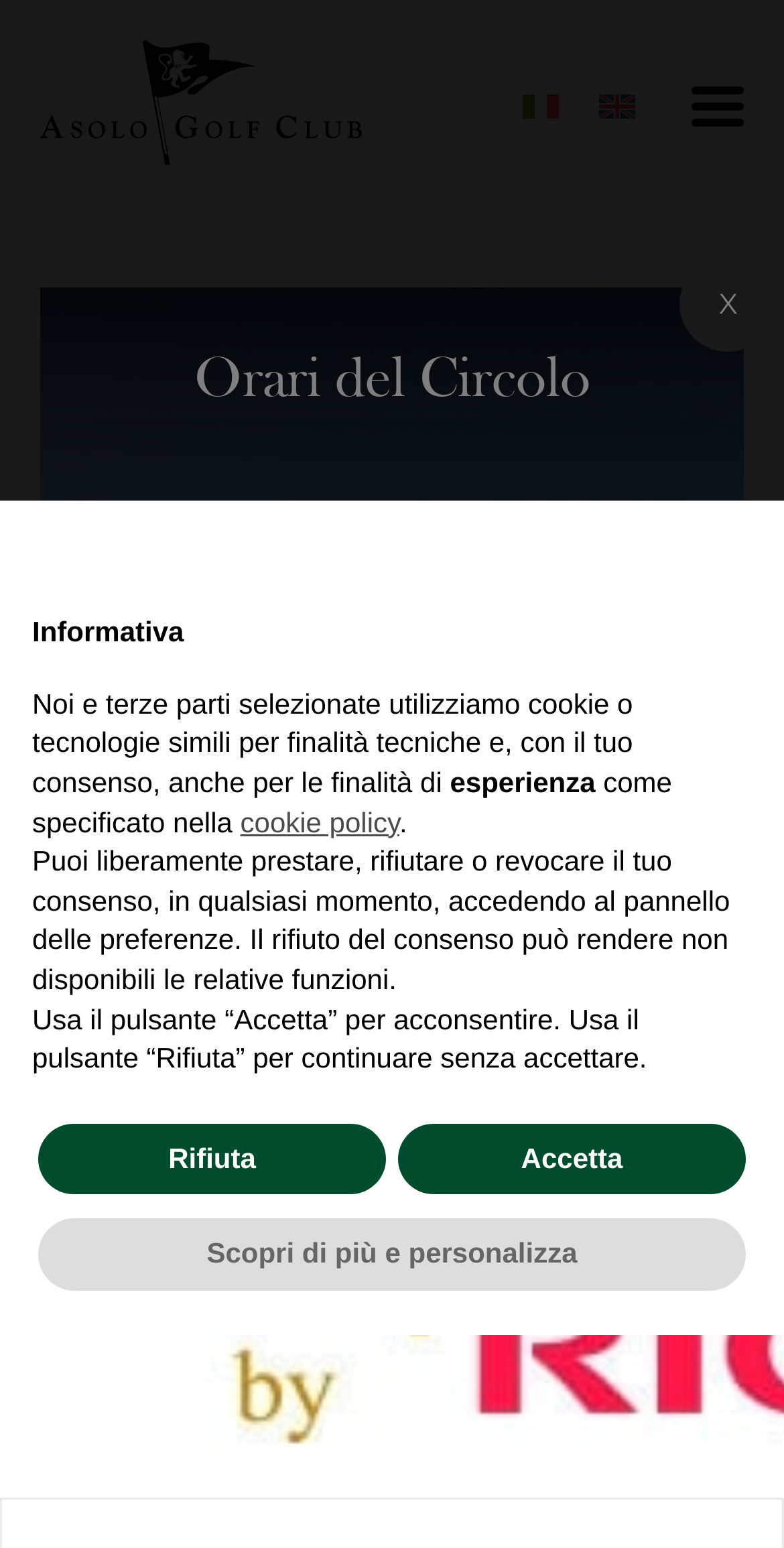Can you find and provide the title of the webpage?

Golden Gala by Ricoh